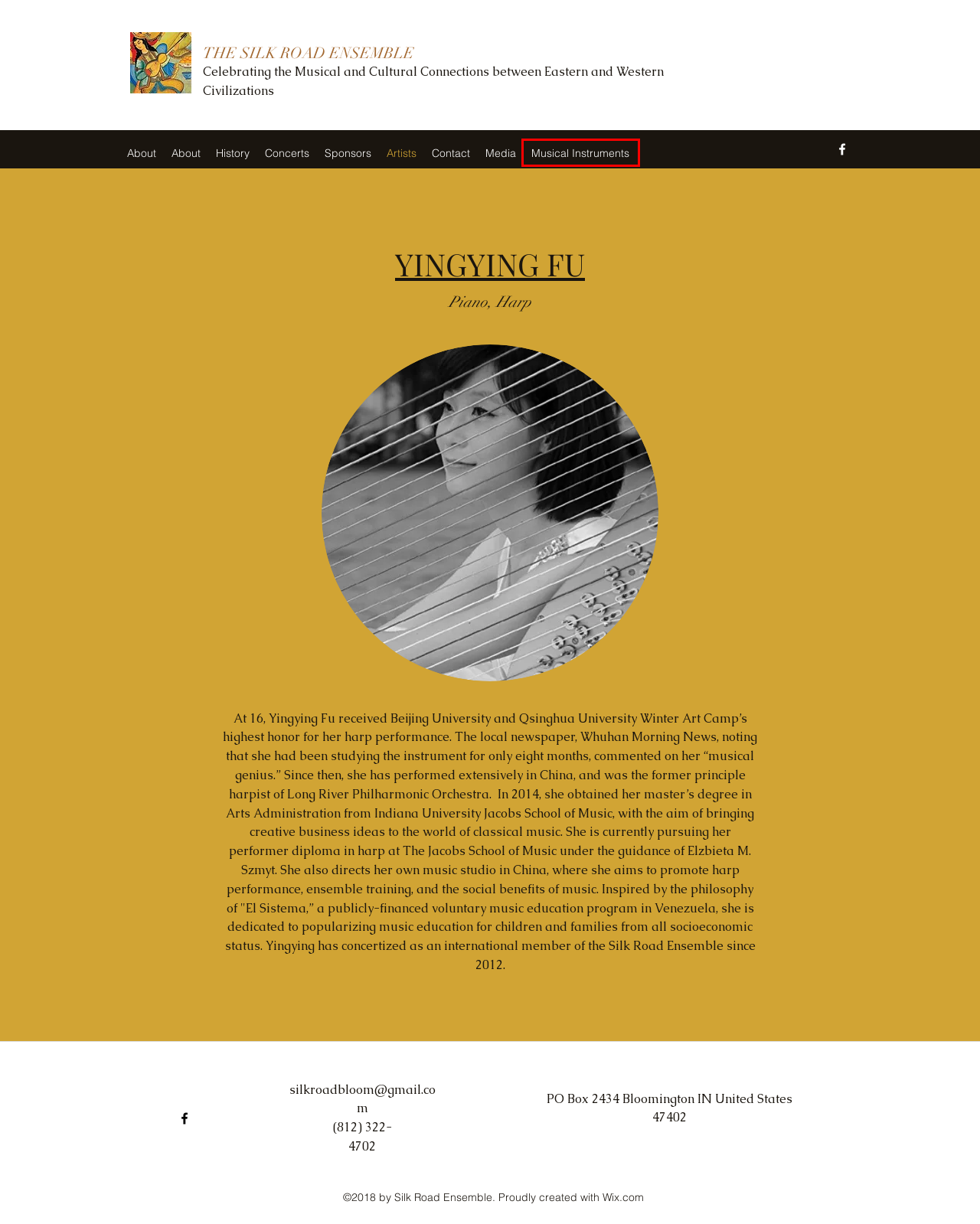Evaluate the webpage screenshot and identify the element within the red bounding box. Select the webpage description that best fits the new webpage after clicking the highlighted element. Here are the candidates:
A. Sponsors | The Silk Road Ensemble
B. Artists | The Silk Road Ensemble
C. Concerts | The Silk Road Ensemble
D. History | The Silk Road Ensemble
E. Contact | The Silk Road Ensemble
F. Musical Instruments | The Silk Road Ensemble
G. Media | The Silk Road Ensemble
H. About | silkroad5

F